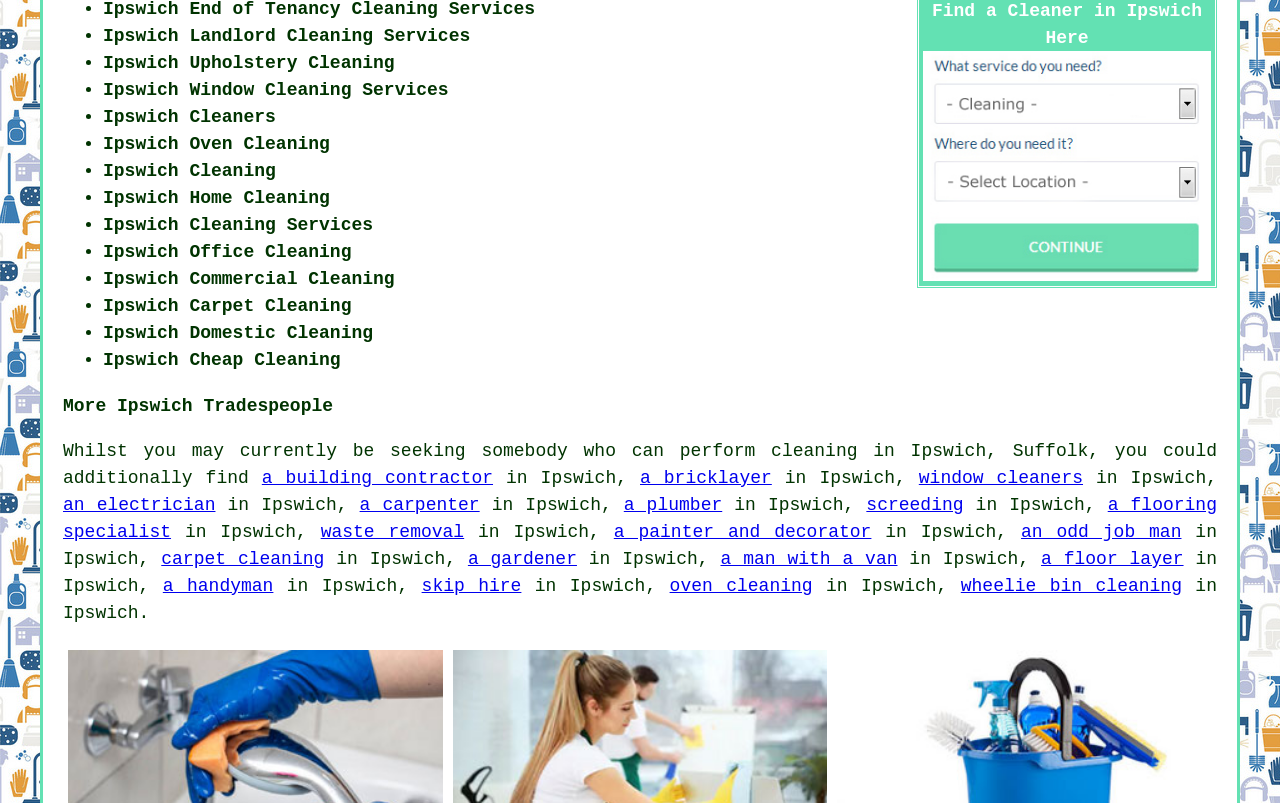Predict the bounding box for the UI component with the following description: "a floor layer".

[0.813, 0.684, 0.925, 0.709]